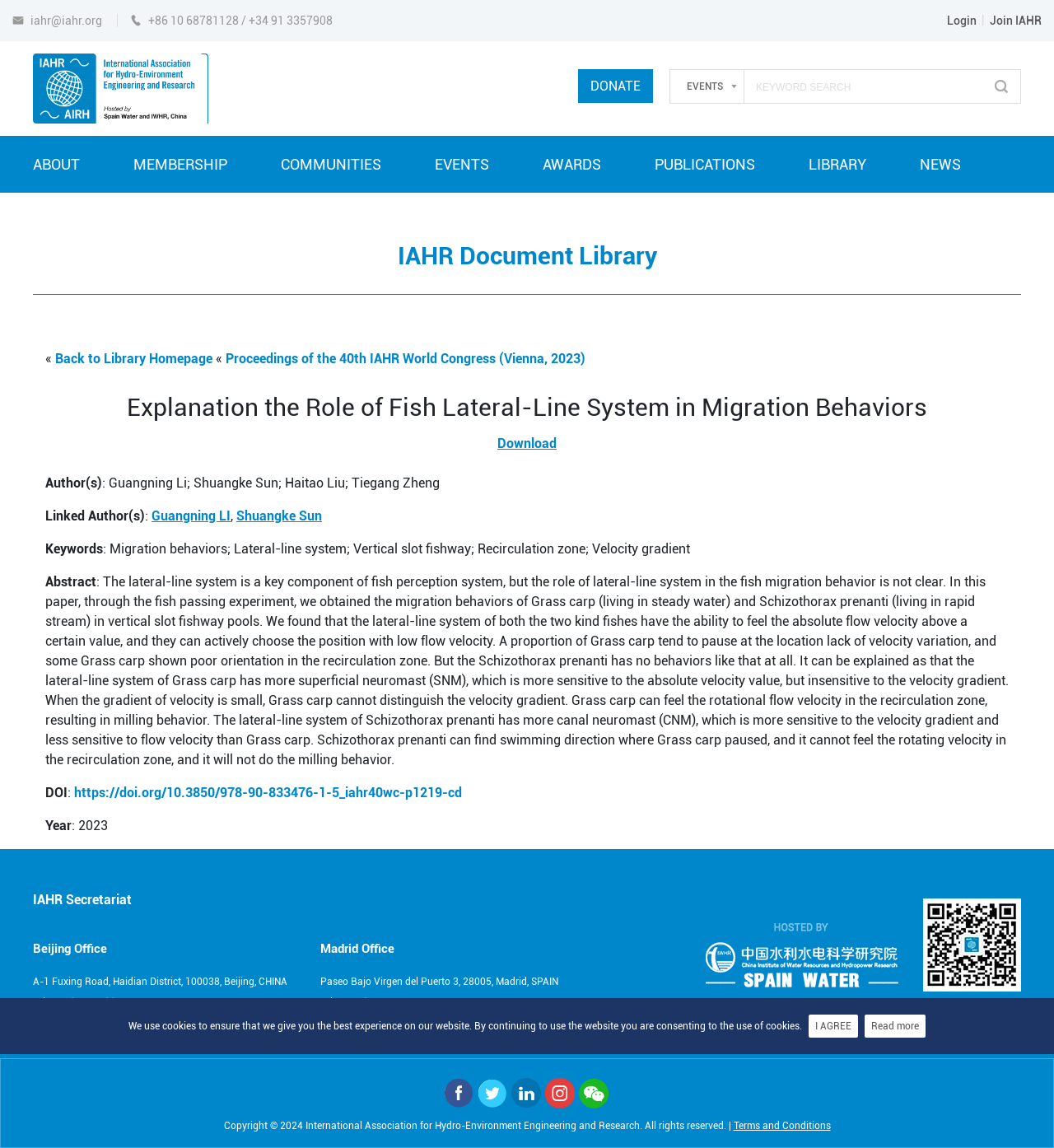Based on the image, provide a detailed response to the question:
What is the keyword related to the fish migration behavior mentioned in the abstract?

I read the abstract of the paper, and it mentions the lateral-line system as a key component of fish perception system related to their migration behavior. Therefore, the keyword is Lateral-line system.